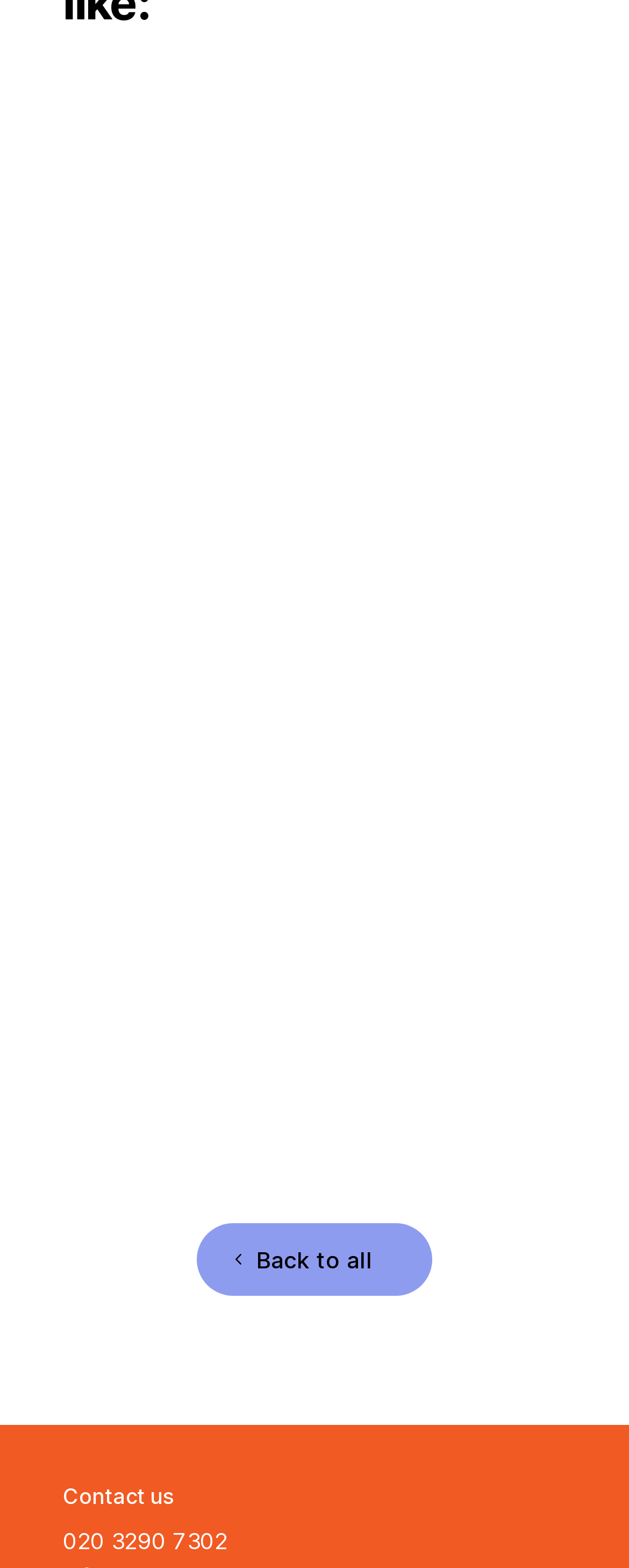Determine the bounding box coordinates of the clickable region to carry out the instruction: "learn about self-assessment tax returns".

[0.149, 0.334, 0.774, 0.433]